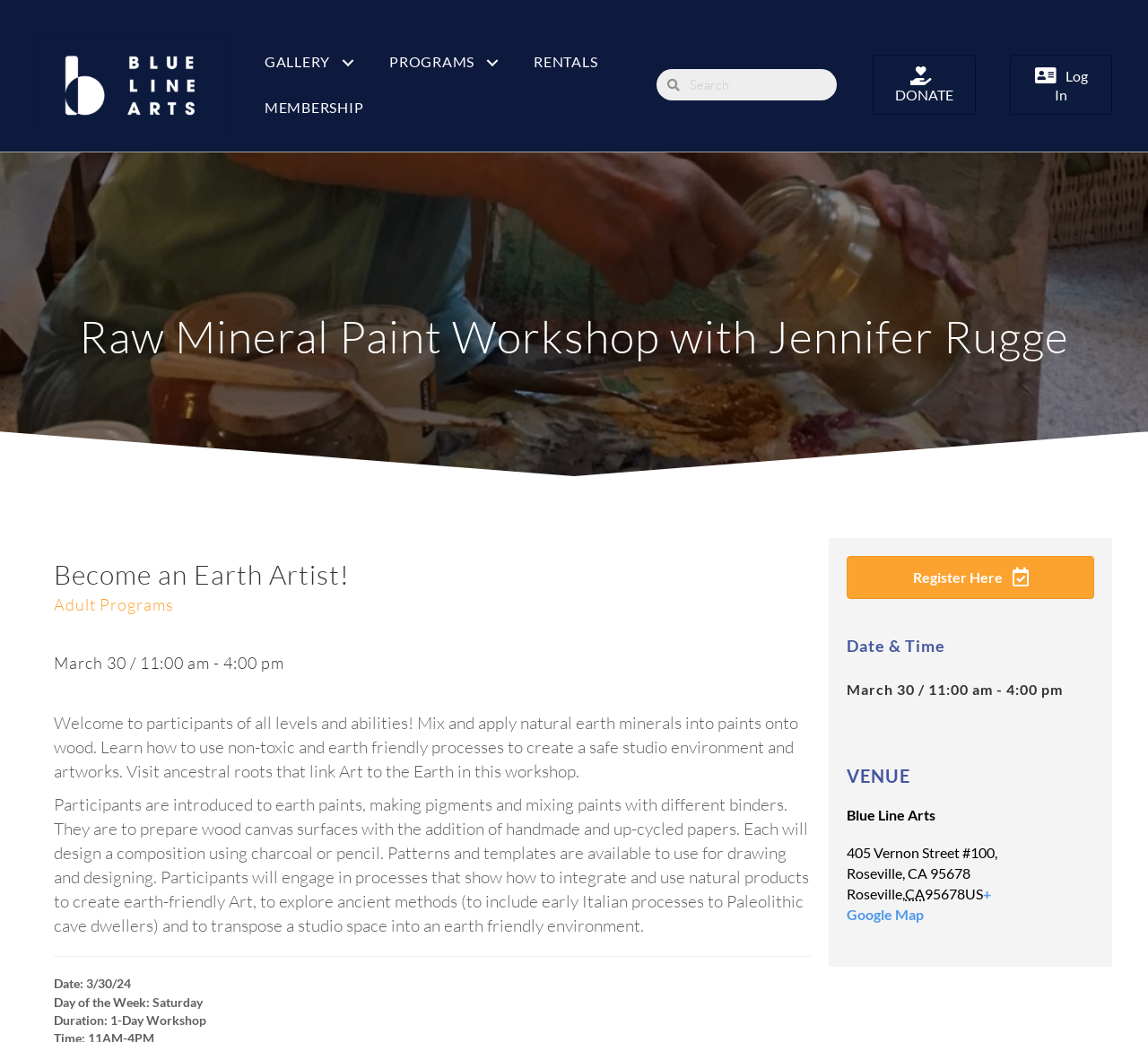What is the date of the workshop?
Look at the screenshot and respond with a single word or phrase.

March 30, 2024